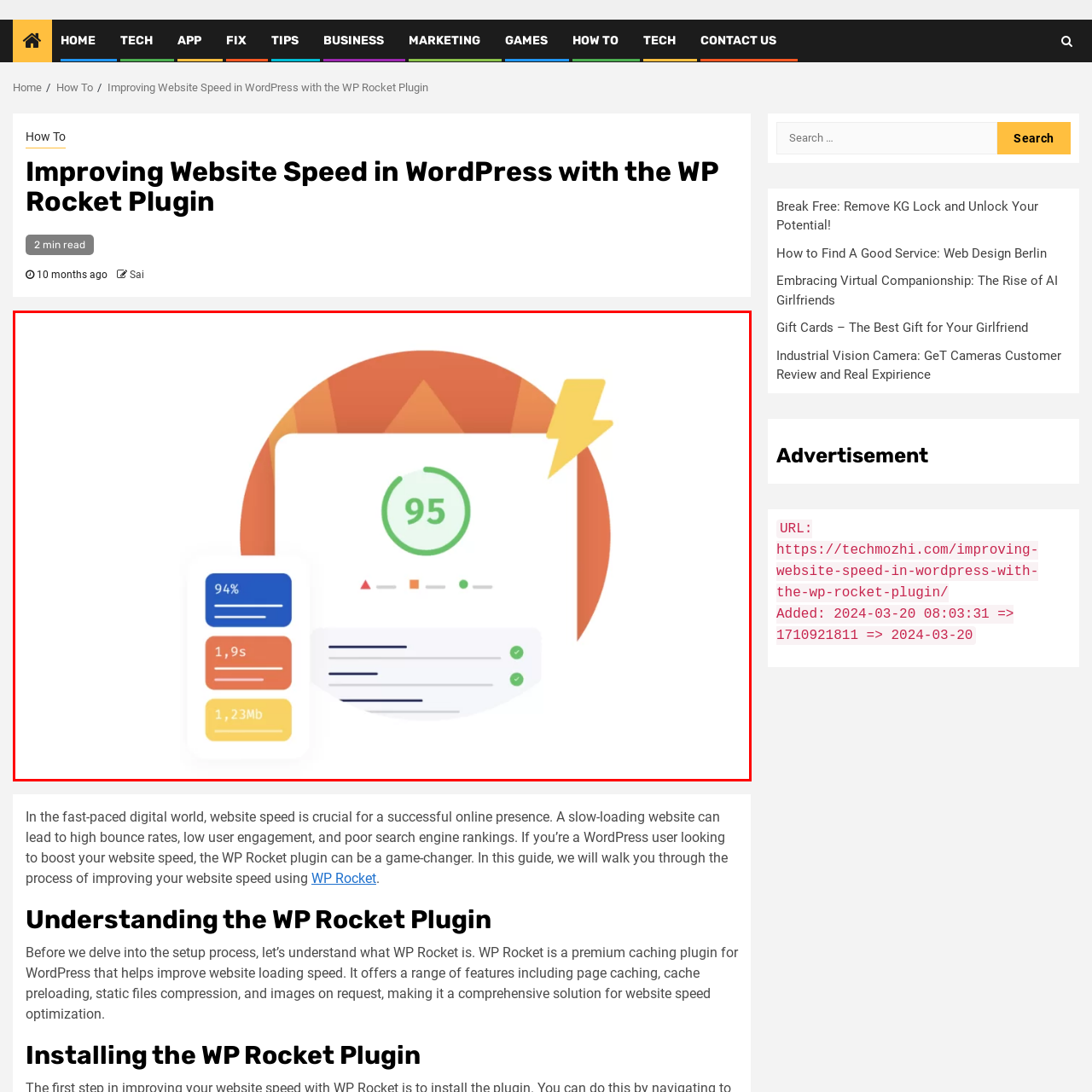Describe in detail the portion of the image that is enclosed within the red boundary.

The image depicts a performance dashboard for a website, specifically focusing on its speed metrics. Prominently featured is a large green score of 95, indicating a high level of performance. On the left side, additional statistics are displayed, including a 94% rating and a loading time of 1.9 seconds, alongside a data size of 1.23 MB. The background features an orange circular design with a lightning bolt icon, symbolizing speed and efficiency. This visual representation relates to the topic of enhancing website speed, emphasizing the benefits of using optimization tools like the WP Rocket plugin, as discussed in the accompanying article.